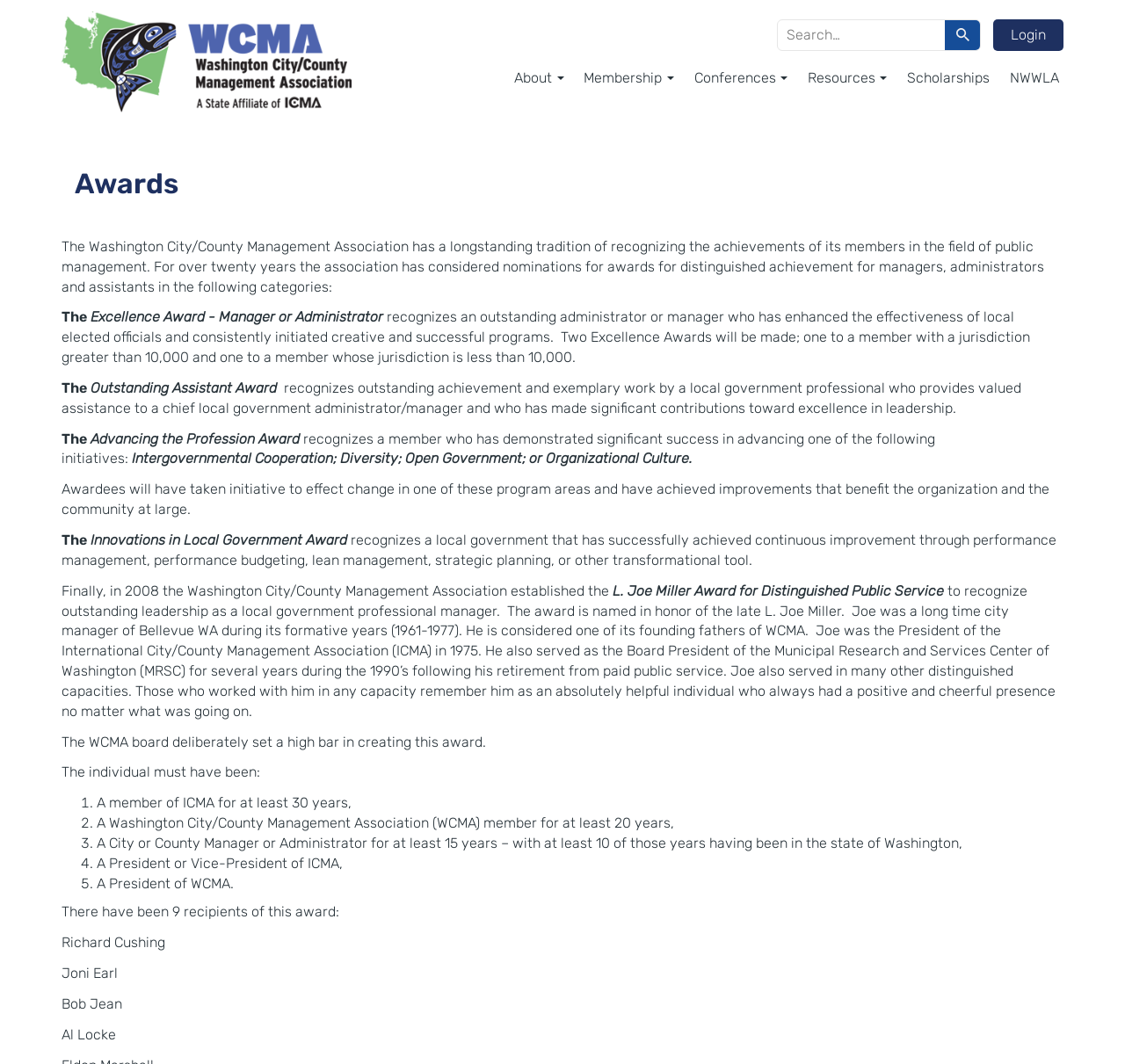Locate the bounding box coordinates of the element you need to click to accomplish the task described by this instruction: "Read about the Innovations in Local Government Award".

[0.08, 0.5, 0.309, 0.515]